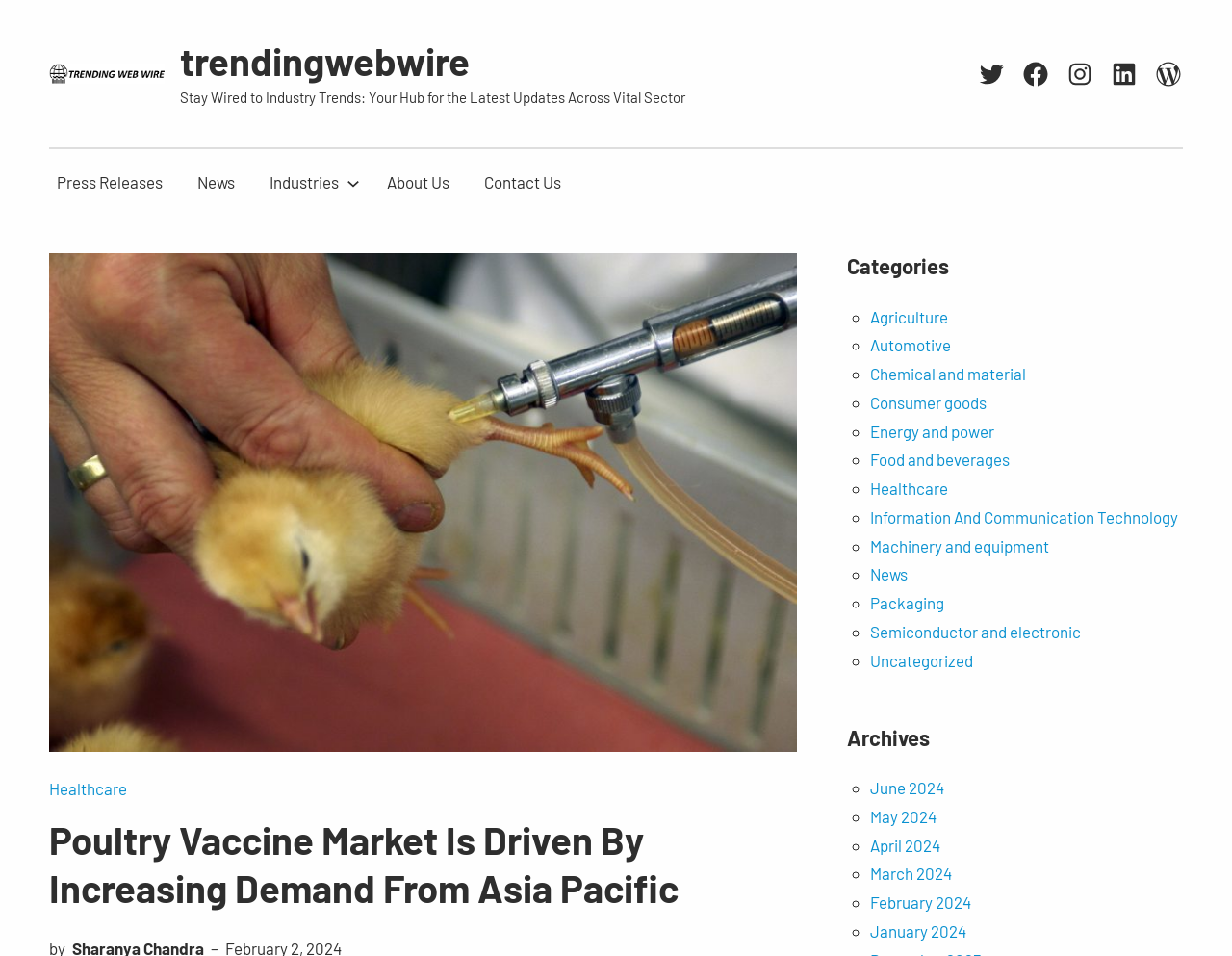Highlight the bounding box of the UI element that corresponds to this description: "March 2024".

[0.706, 0.904, 0.772, 0.924]